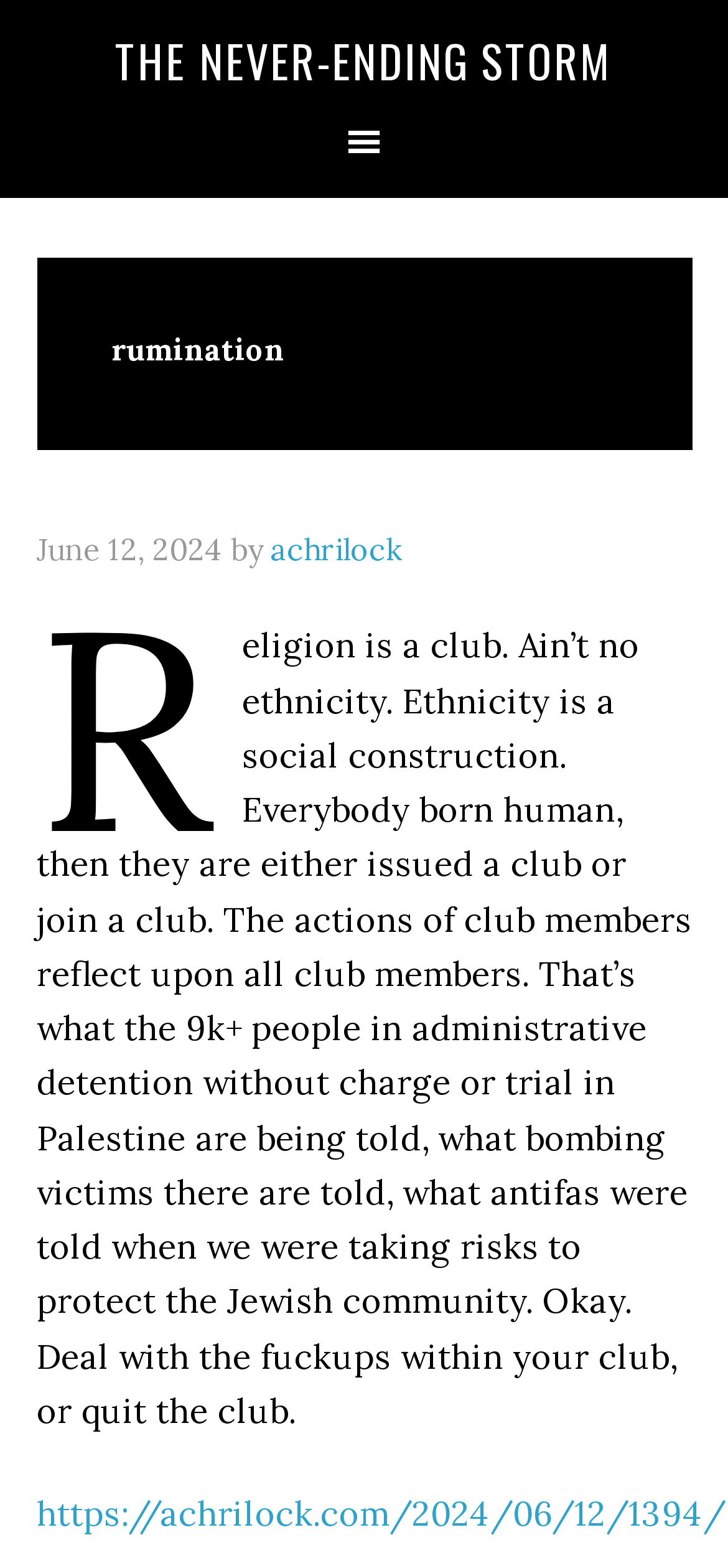Please respond to the question with a concise word or phrase:
What is the URL of the article?

https://achrilock.com/2024/06/12/1394/